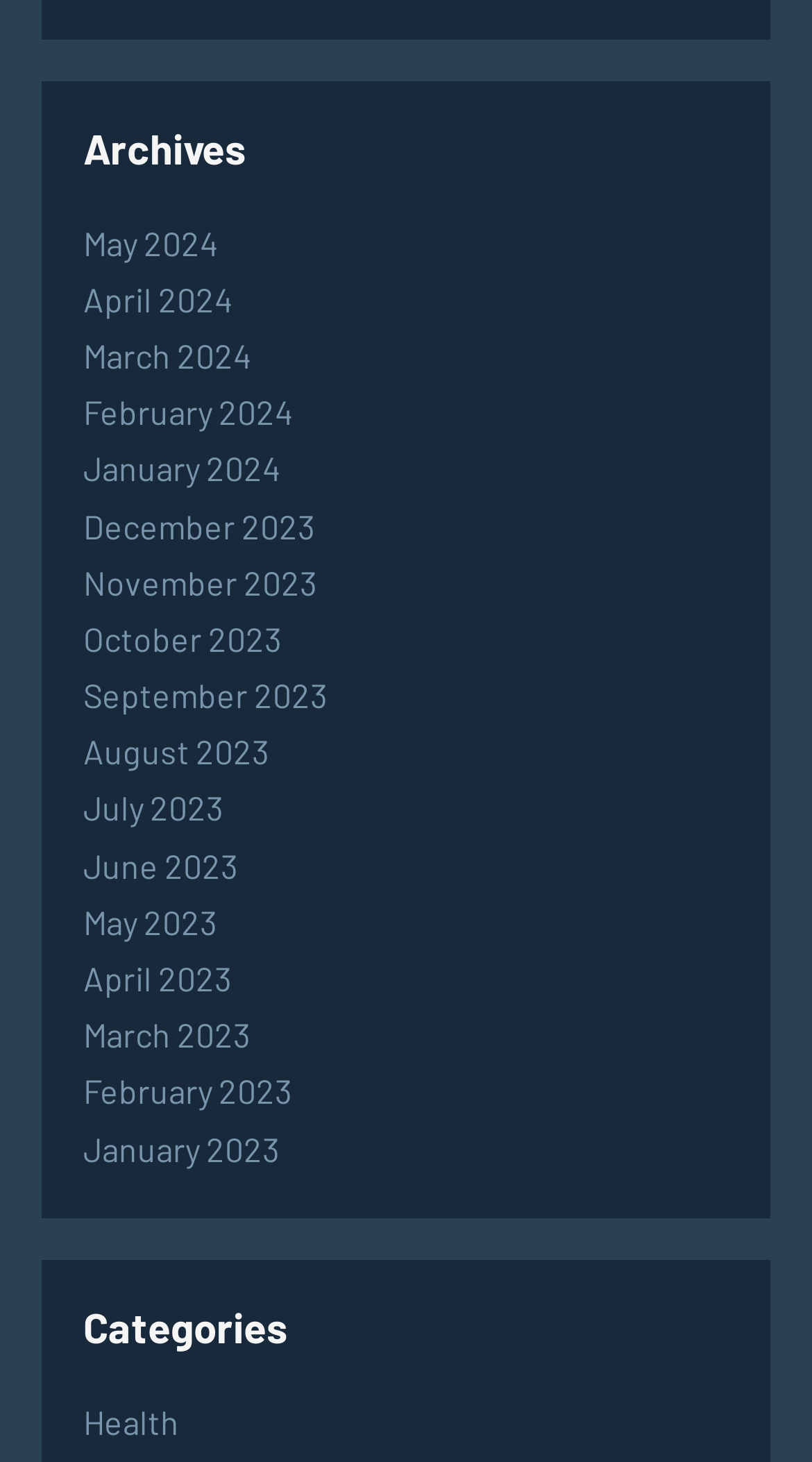How many months are listed?
Please respond to the question thoroughly and include all relevant details.

I counted the number of link elements with month names, starting from May 2024 to January 2023, and found 15 links.